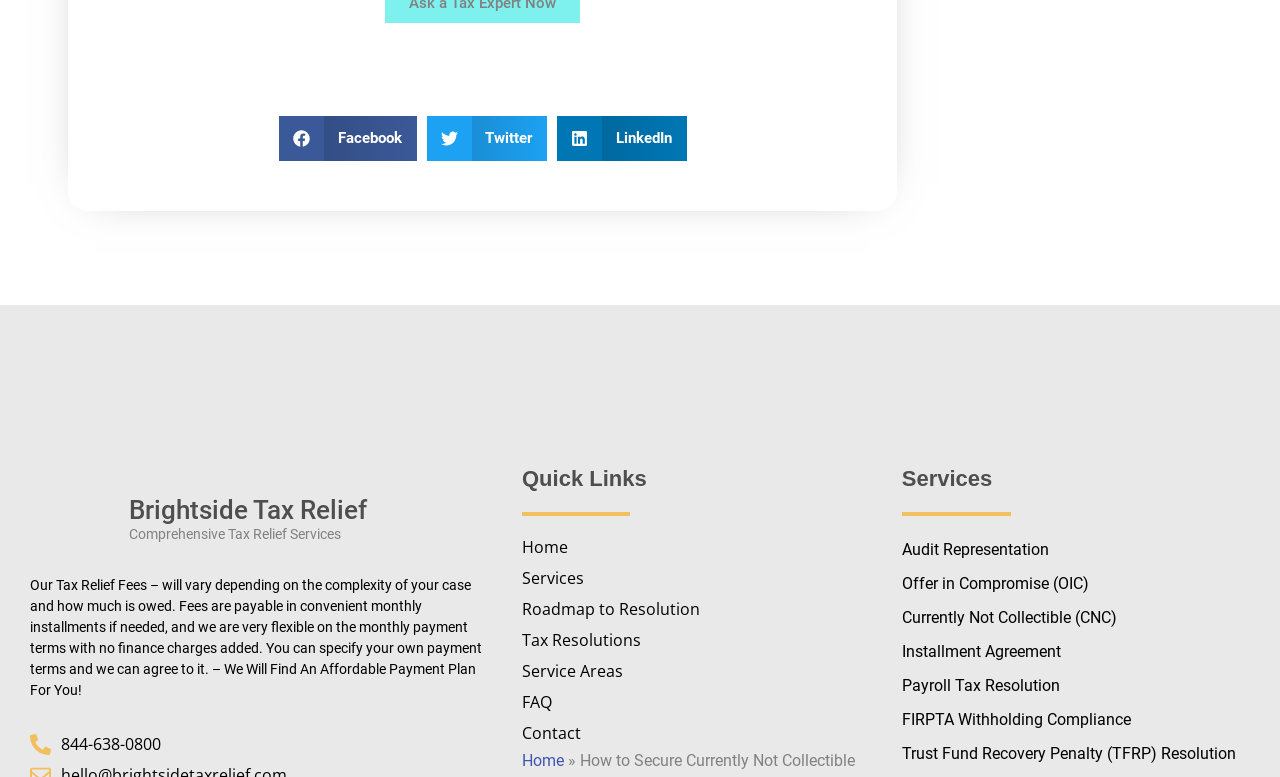Please determine the bounding box coordinates, formatted as (top-left x, top-left y, bottom-right x, bottom-right y), with all values as floating point numbers between 0 and 1. Identify the bounding box of the region described as: Installment Agreement

[0.704, 0.82, 0.989, 0.859]